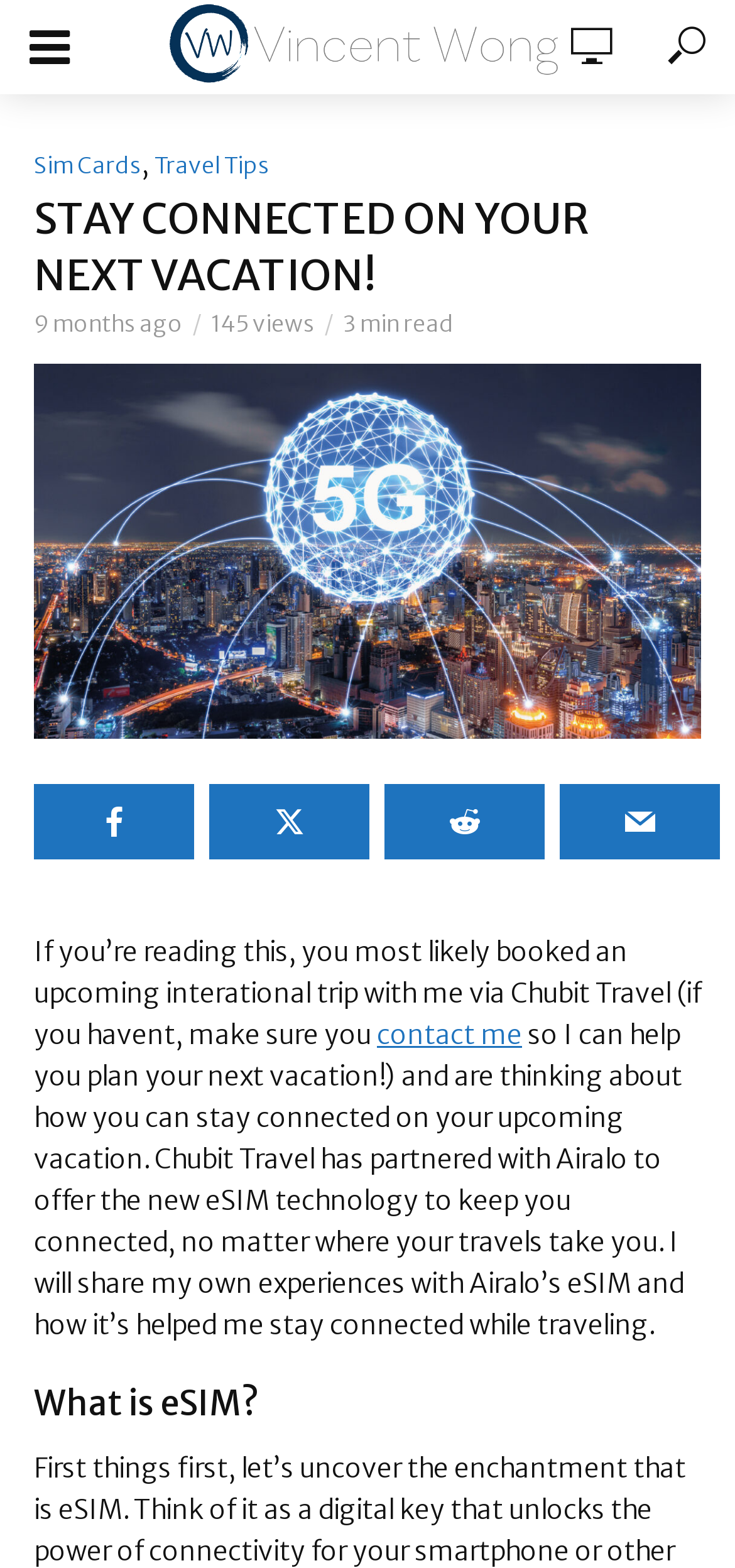Please extract and provide the main headline of the webpage.

STAY CONNECTED ON YOUR NEXT VACATION!